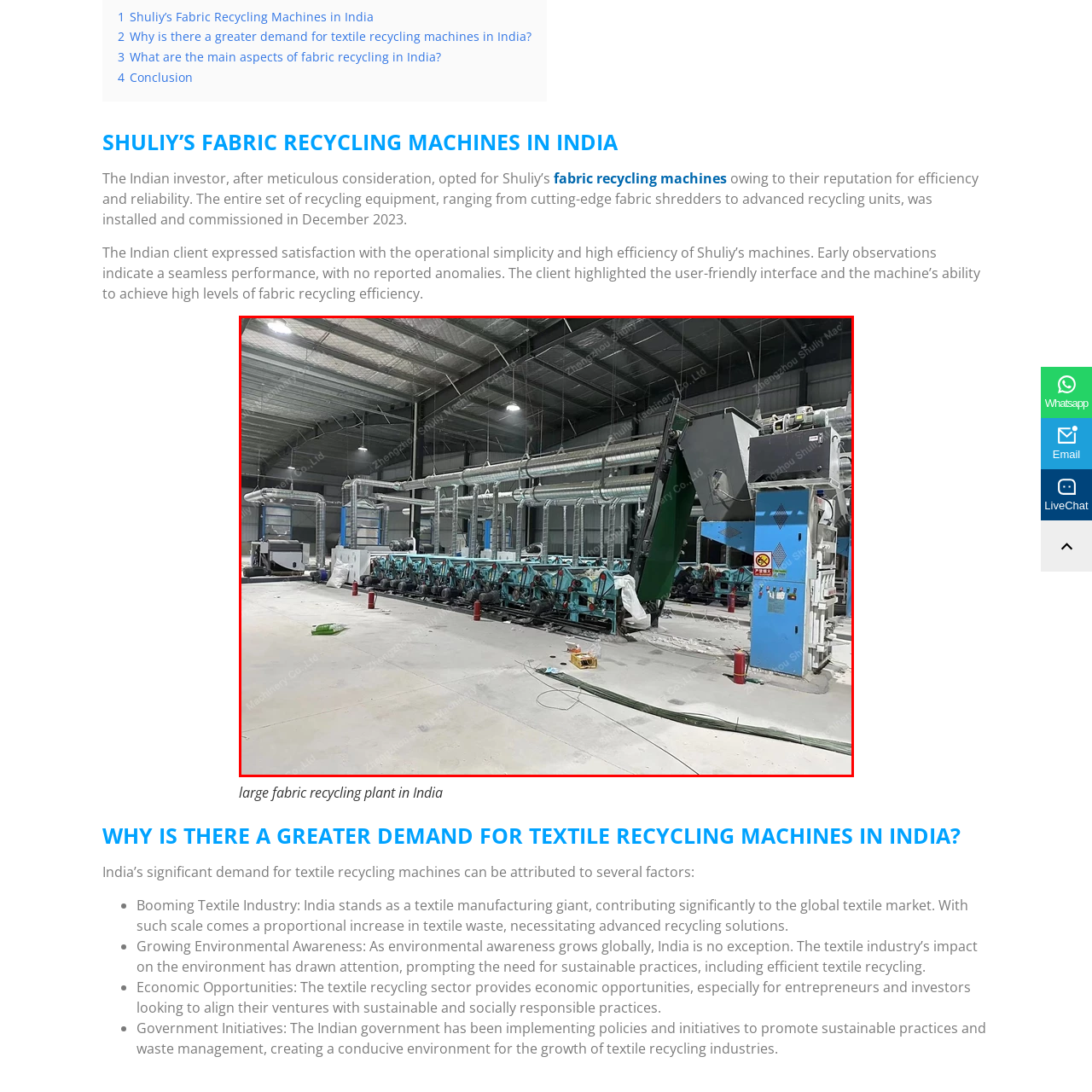Look at the photo within the red outline and describe it thoroughly.

The image showcases a large fabric recycling plant located in India, highlighting a sophisticated setup designed for efficient textile processing. The interior features industrial machinery, including a series of advanced fabric shredders and recycling units, all meticulously arranged within a spacious facility. This operational environment is characterized by exposed ducting and overhead lights, indicating a well-ventilated and adequately lit workspace, crucial for high-efficiency performance. Complementing the machinery, various safety features are visible, such as fire extinguishers strategically placed throughout the area. This plant exemplifies the growing investment in textile recycling infrastructure in India, showcasing the commitment to sustainable practices and efficient waste management in the textile industry.